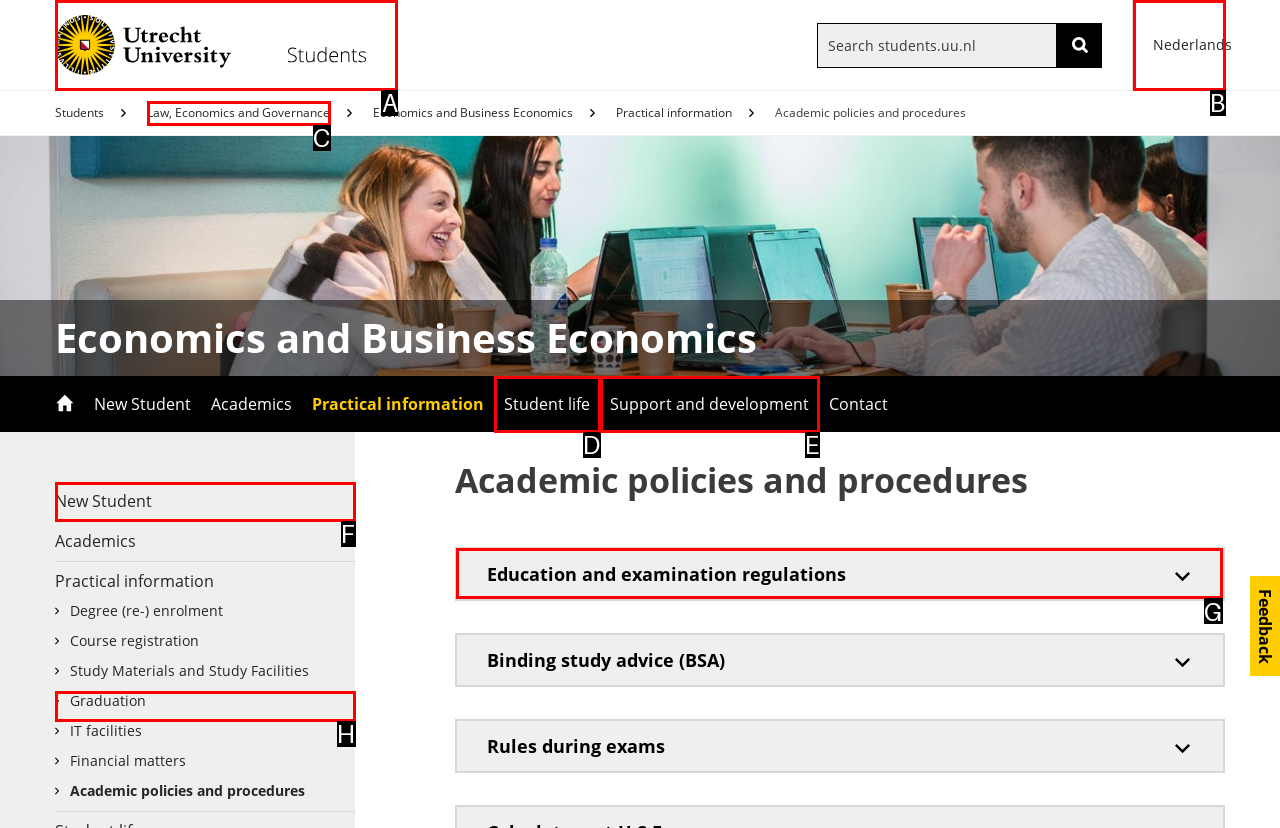What is the letter of the UI element you should click to View Education and examination regulations? Provide the letter directly.

G